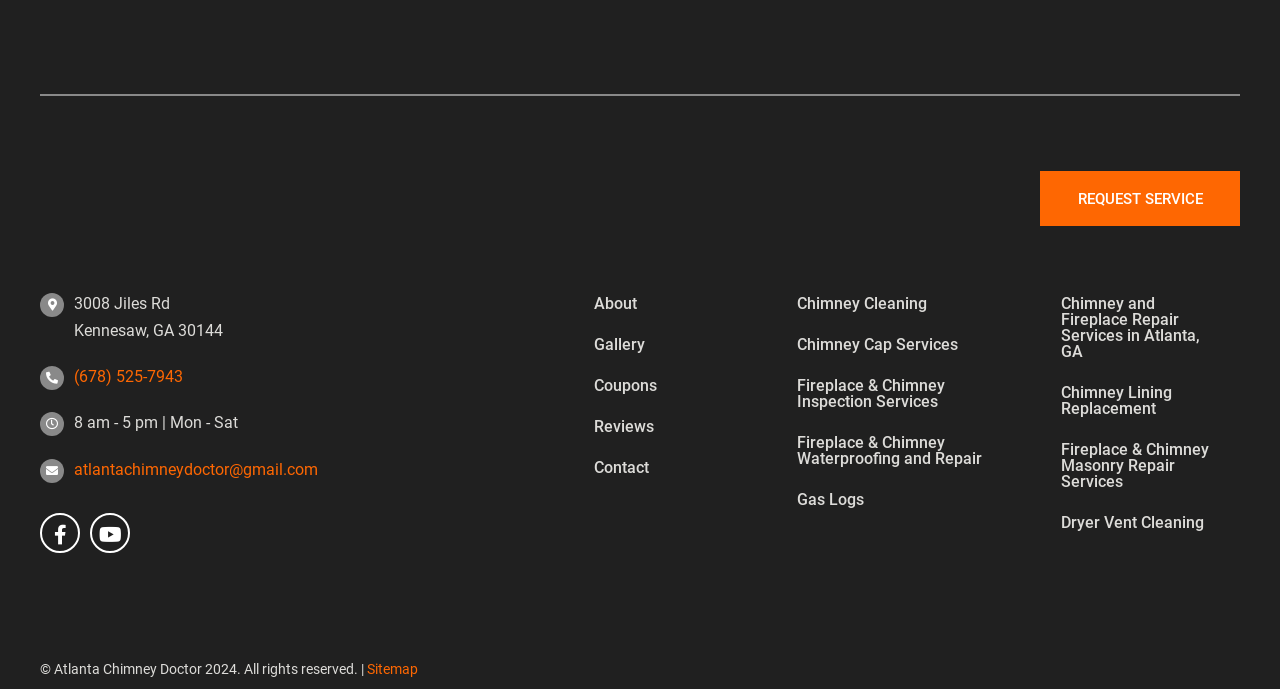What are the company's business hours?
Look at the screenshot and respond with one word or a short phrase.

8 am - 5 pm, Mon - Sat